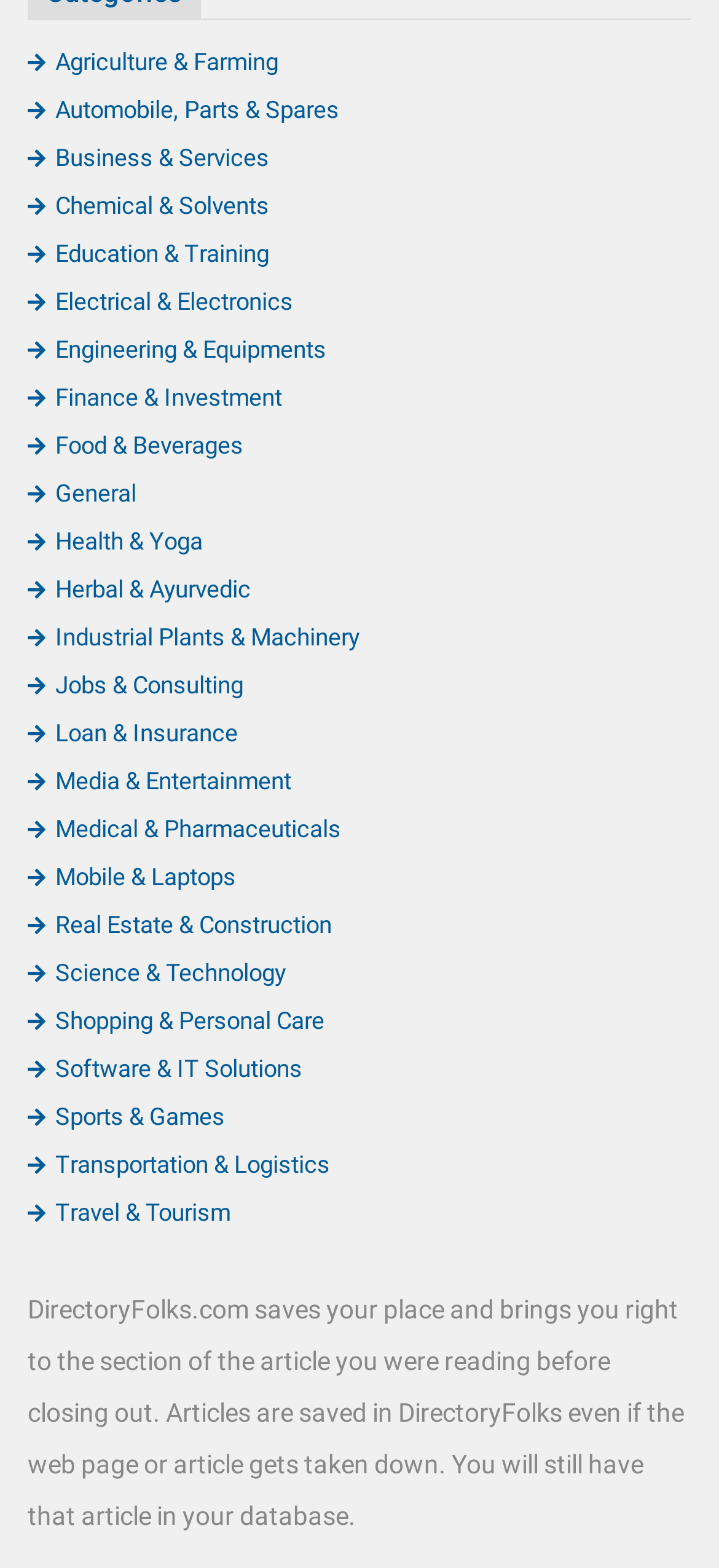Please provide a brief answer to the question using only one word or phrase: 
What is the position of the 'Education & Training' category?

5th